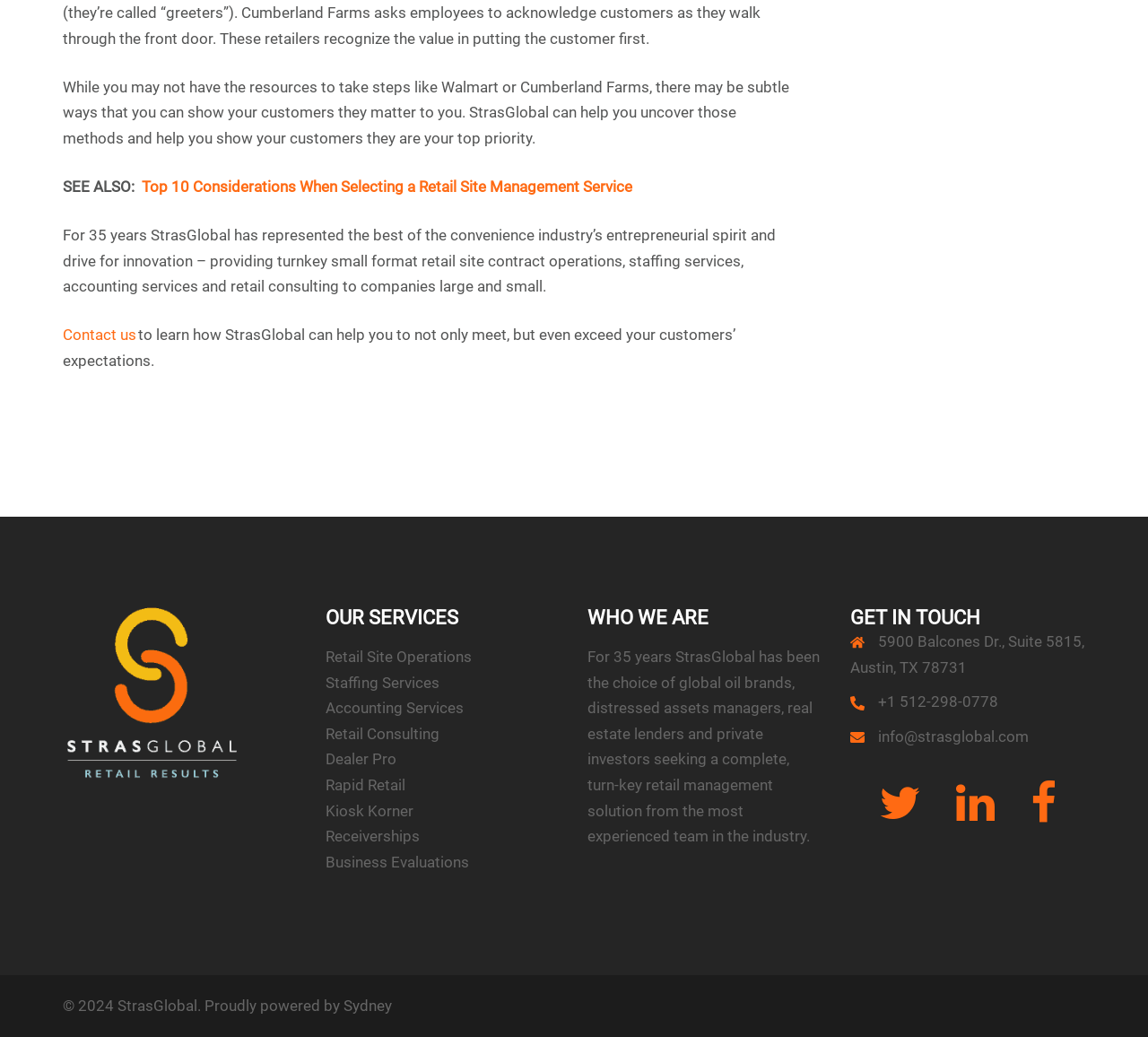Using the provided element description: "Kiosk Korner", identify the bounding box coordinates. The coordinates should be four floats between 0 and 1 in the order [left, top, right, bottom].

[0.283, 0.773, 0.36, 0.79]